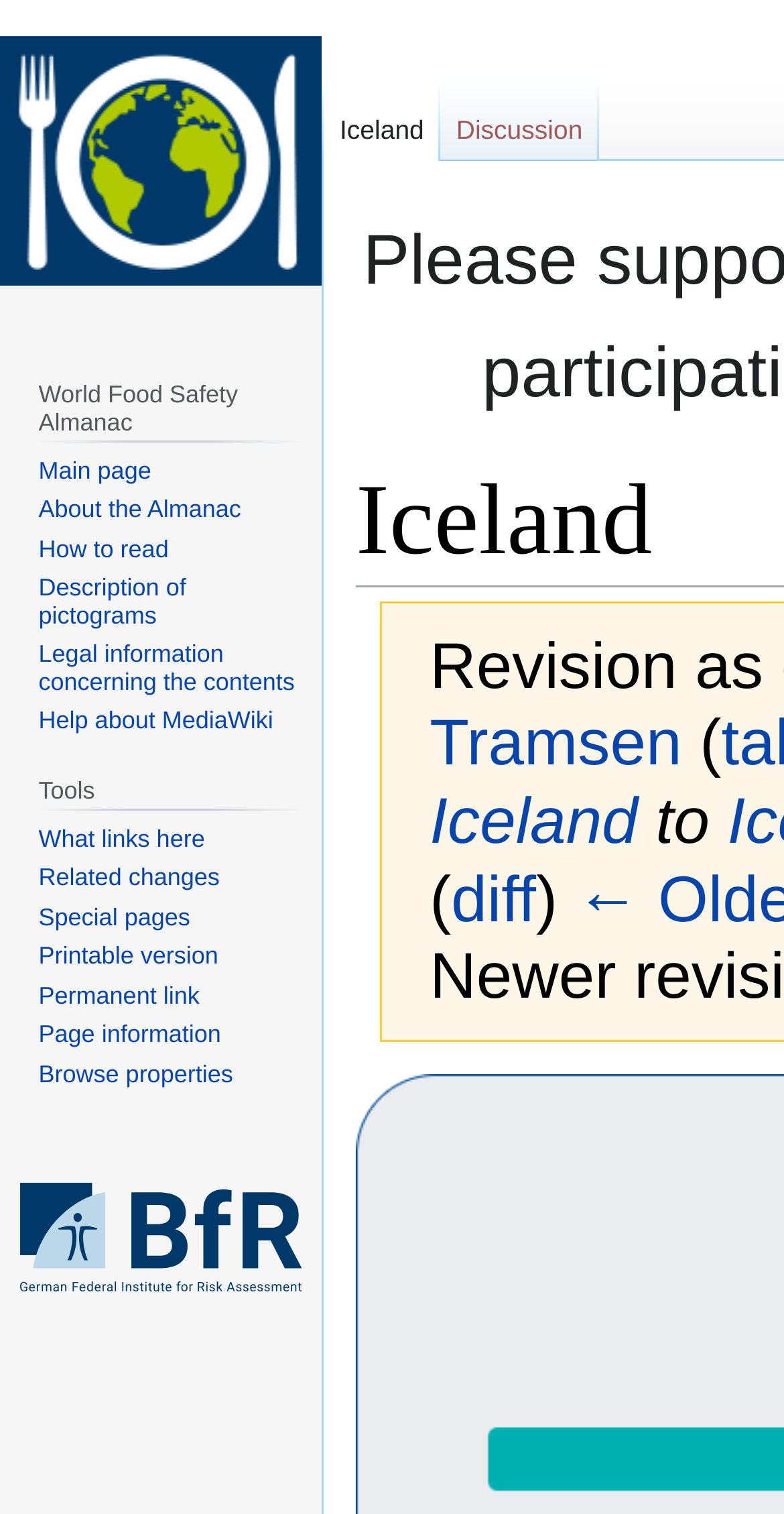How many navigation sections are there?
Based on the image, give a one-word or short phrase answer.

3